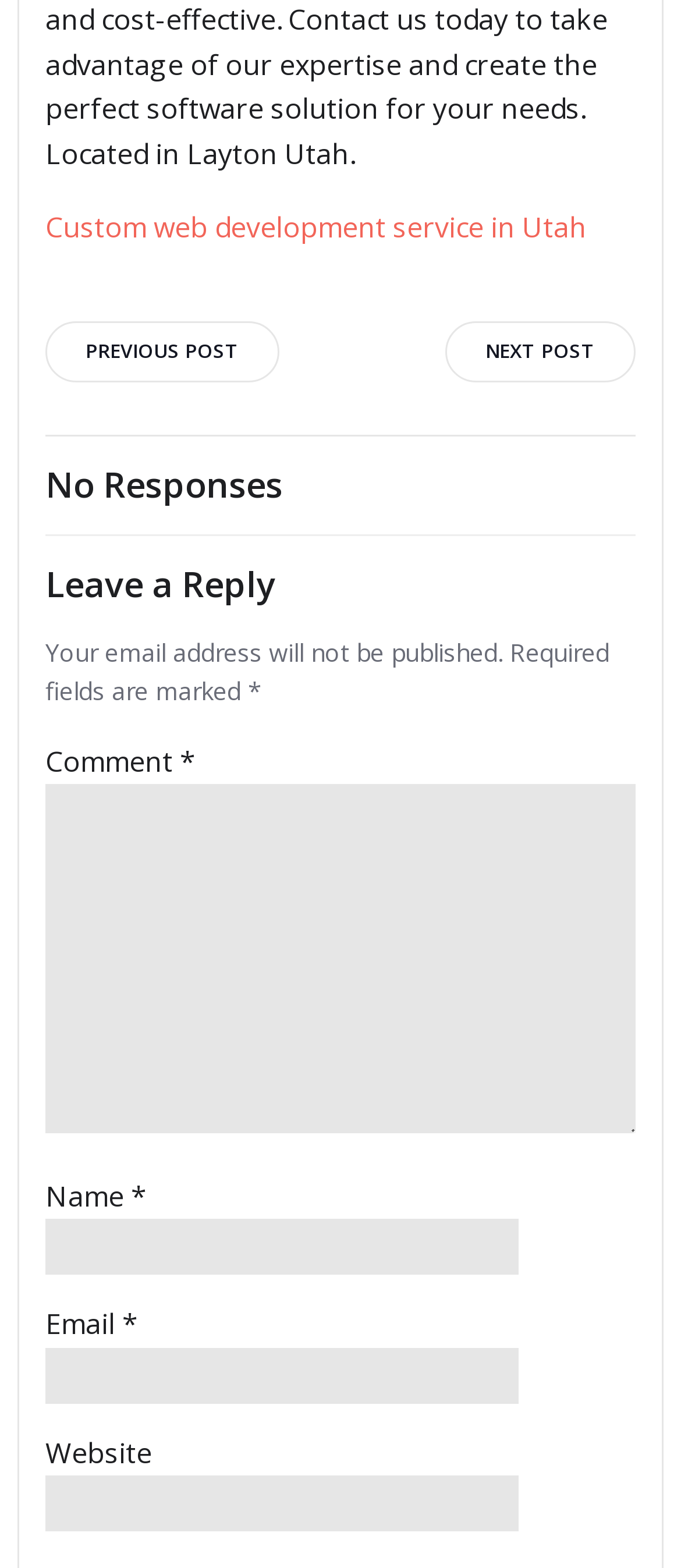What is the label above the 'Email' textbox?
Please answer the question with a single word or phrase, referencing the image.

Email